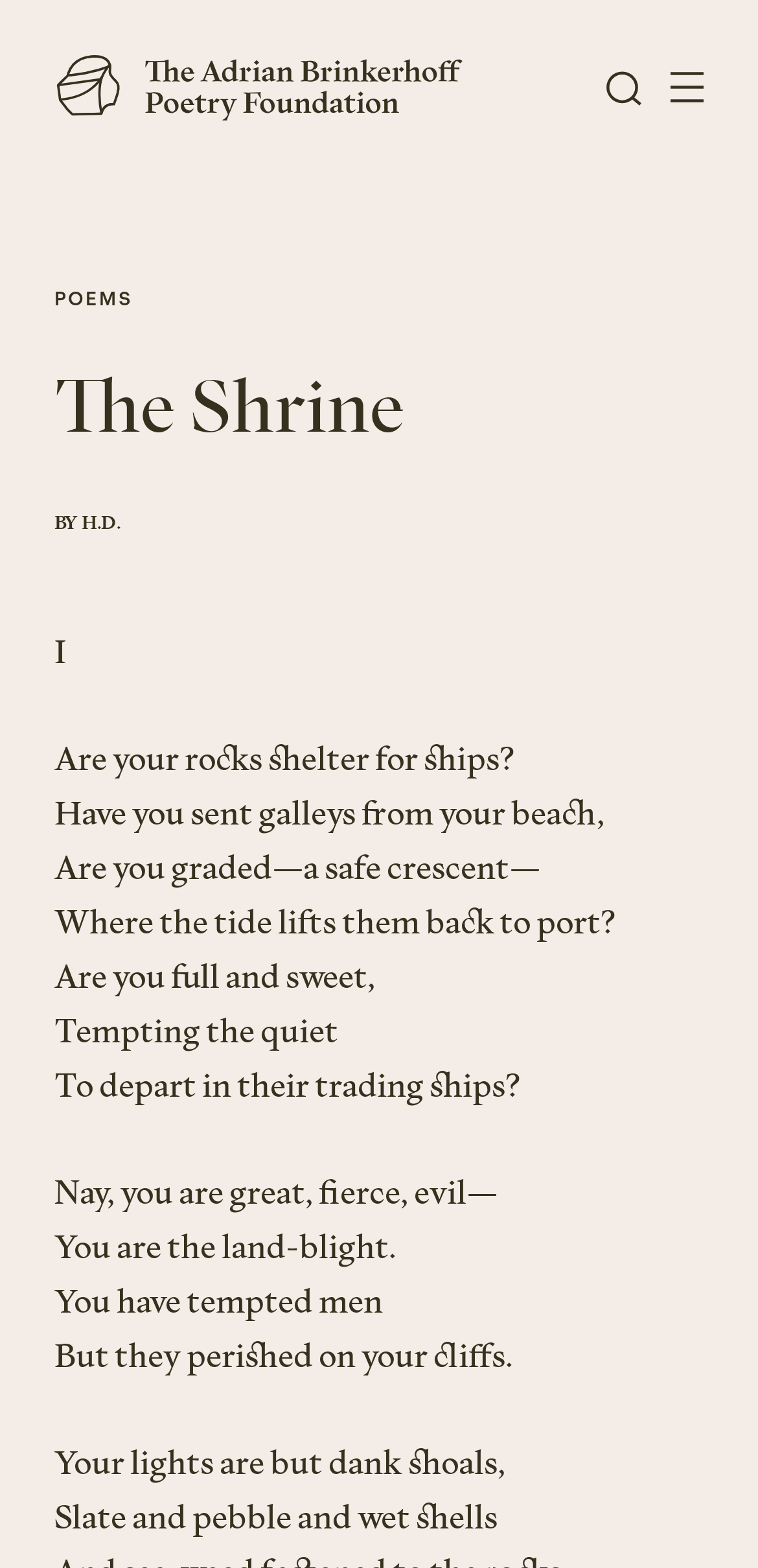Utilize the information from the image to answer the question in detail:
What is the poem title?

I determined the poem title by looking at the heading element with the text 'The Shrine' which is a prominent element on the webpage, indicating that it is the title of the poem.